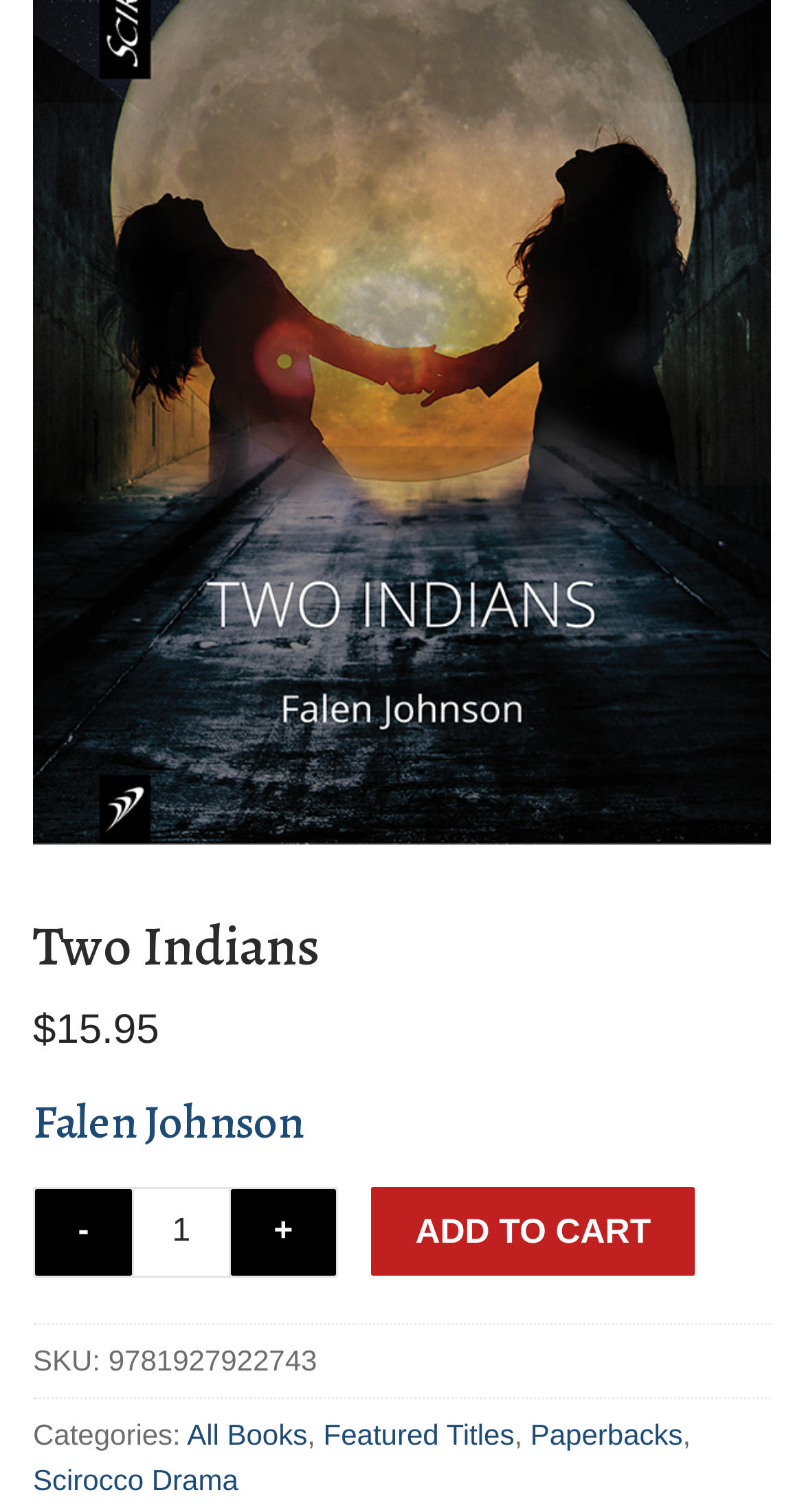Using the provided element description "J. Gordon Shillingford", determine the bounding box coordinates of the UI element.

[0.0, 0.376, 1.0, 0.435]